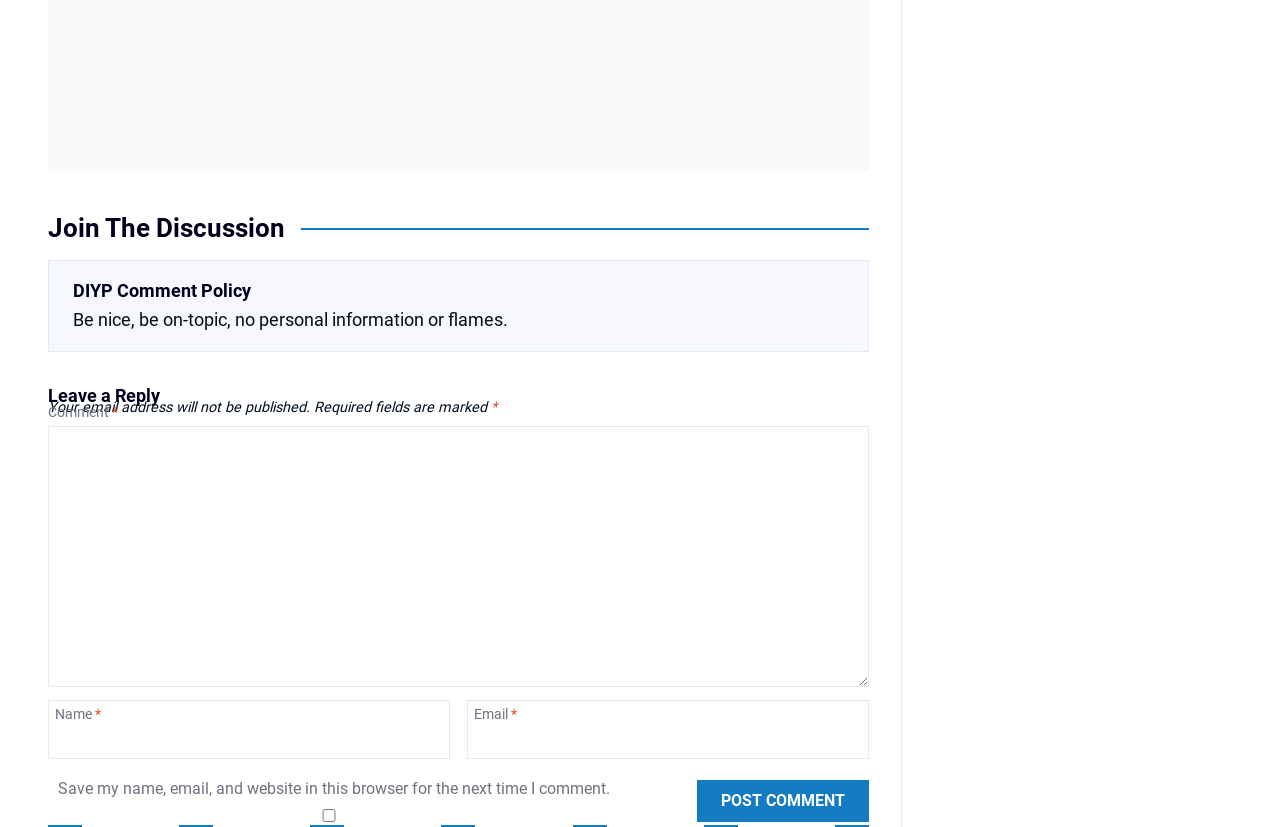What happens to the email address?
Provide a detailed and extensive answer to the question.

The webpage states that 'Your email address will not be published.' This means that the email address entered by the user will not be made publicly available.